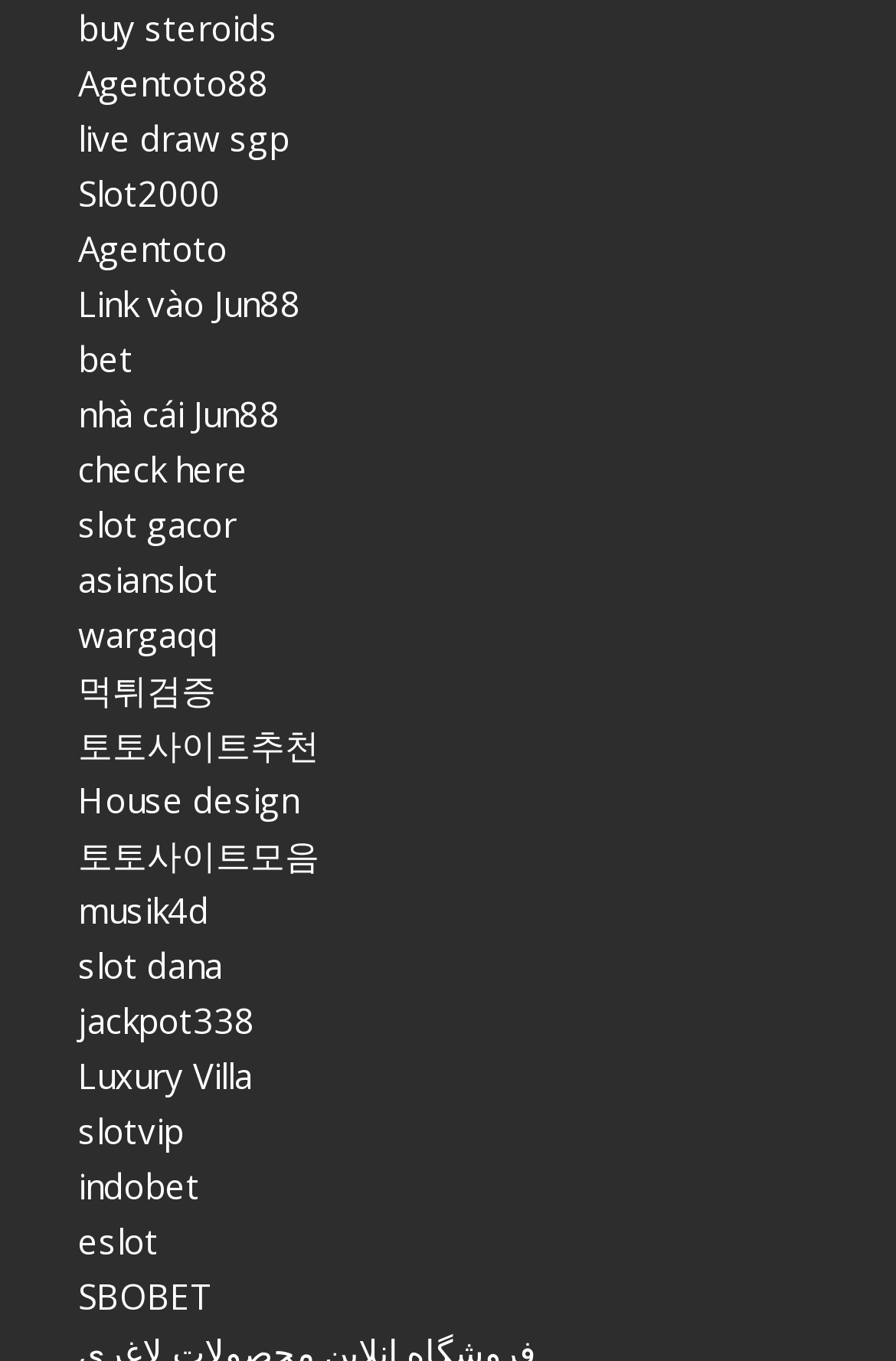Locate the bounding box coordinates of the element's region that should be clicked to carry out the following instruction: "go to 'SBOBET'". The coordinates need to be four float numbers between 0 and 1, i.e., [left, top, right, bottom].

[0.087, 0.935, 0.238, 0.969]